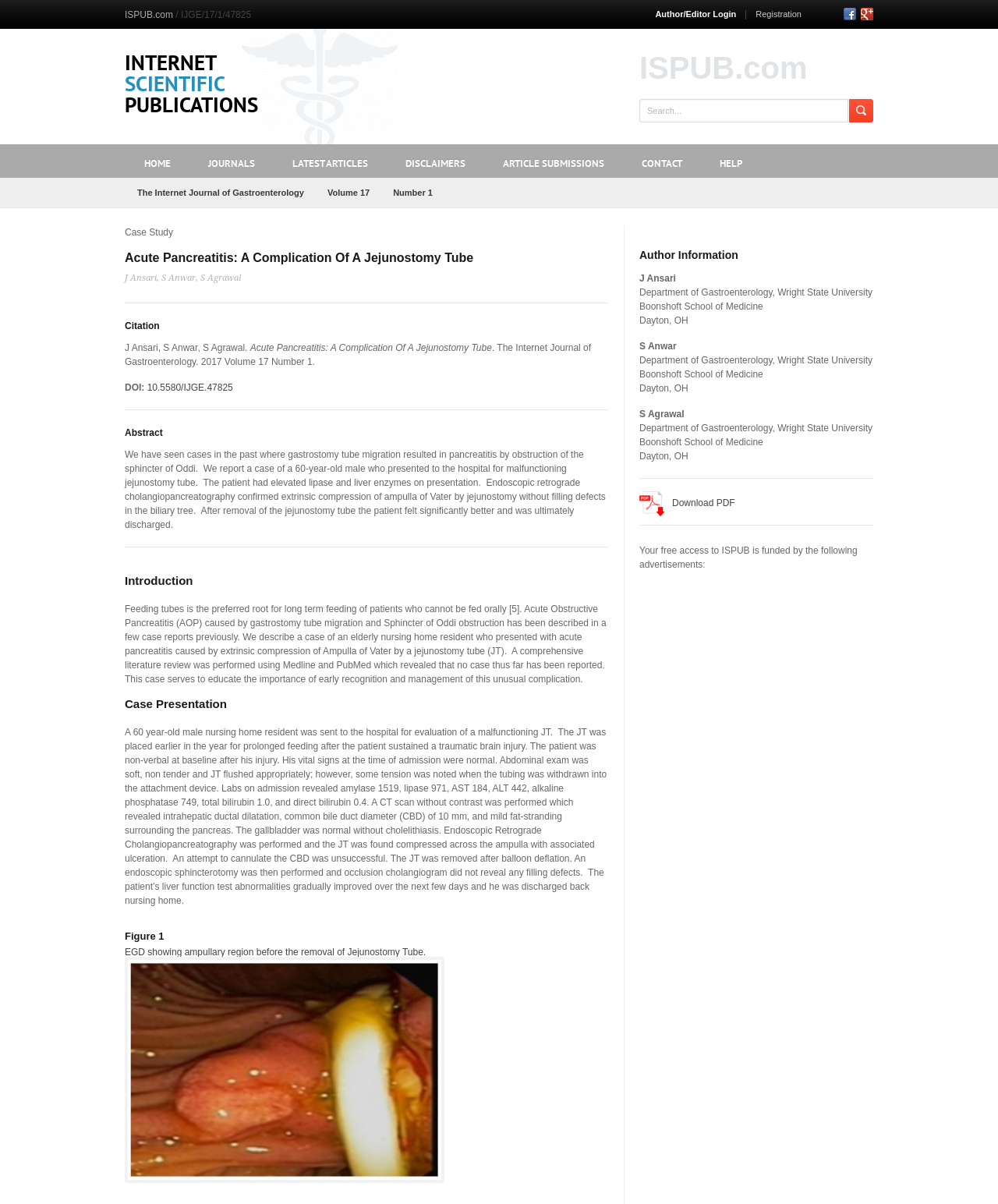What is the title of the case study?
Please answer the question as detailed as possible based on the image.

I found the answer by looking at the heading 'Acute Pancreatitis: A Complication Of A Jejunostomy Tube' which is a subheading under the 'Case Study' static text.